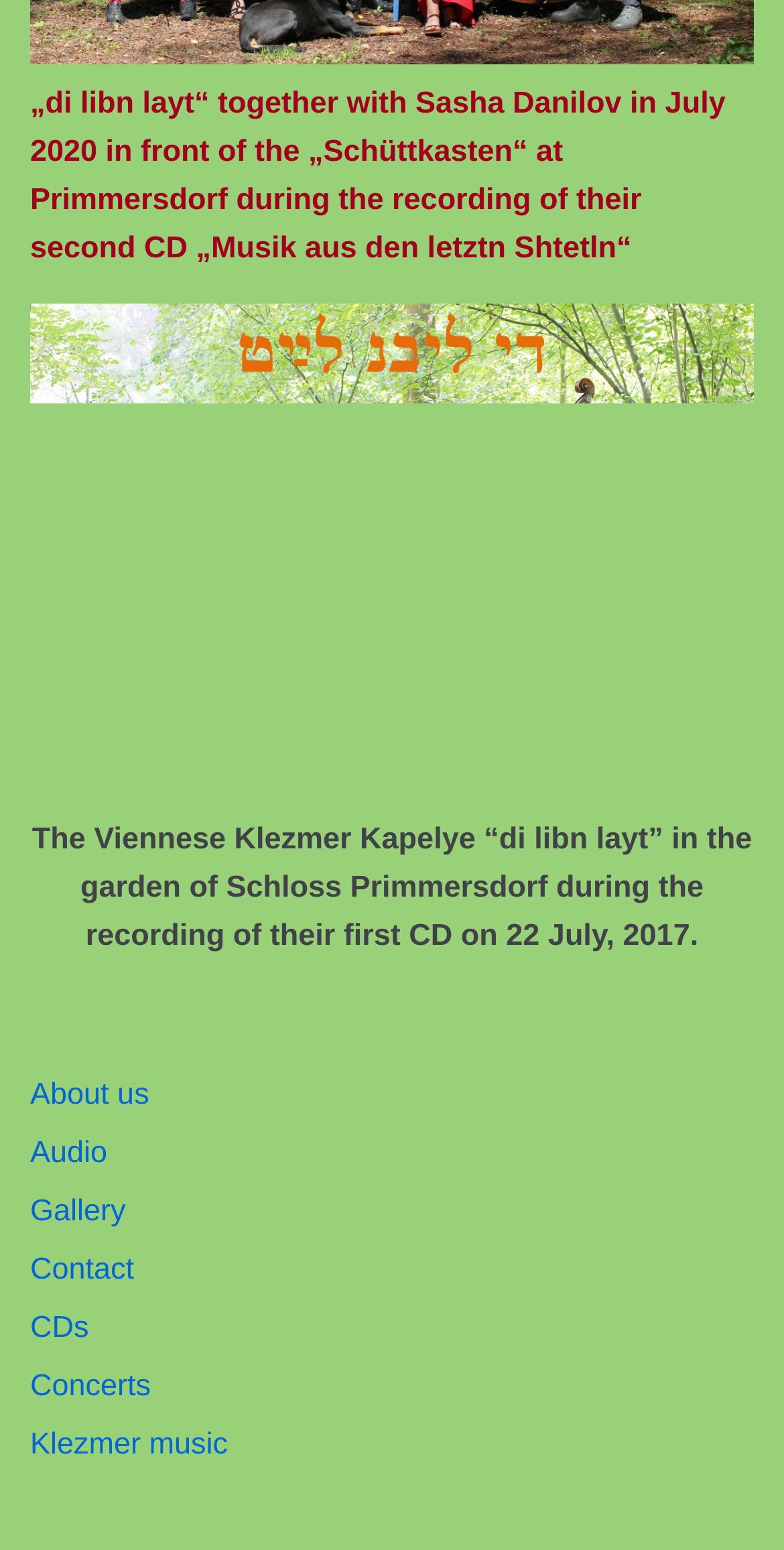Where was the second CD recorded?
Can you give a detailed and elaborate answer to the question?

I found the location where the second CD was recorded in the StaticText element, which mentions '...in front of the „Schüttkasten“ at Primmersdorf during the recording of their second CD...'.